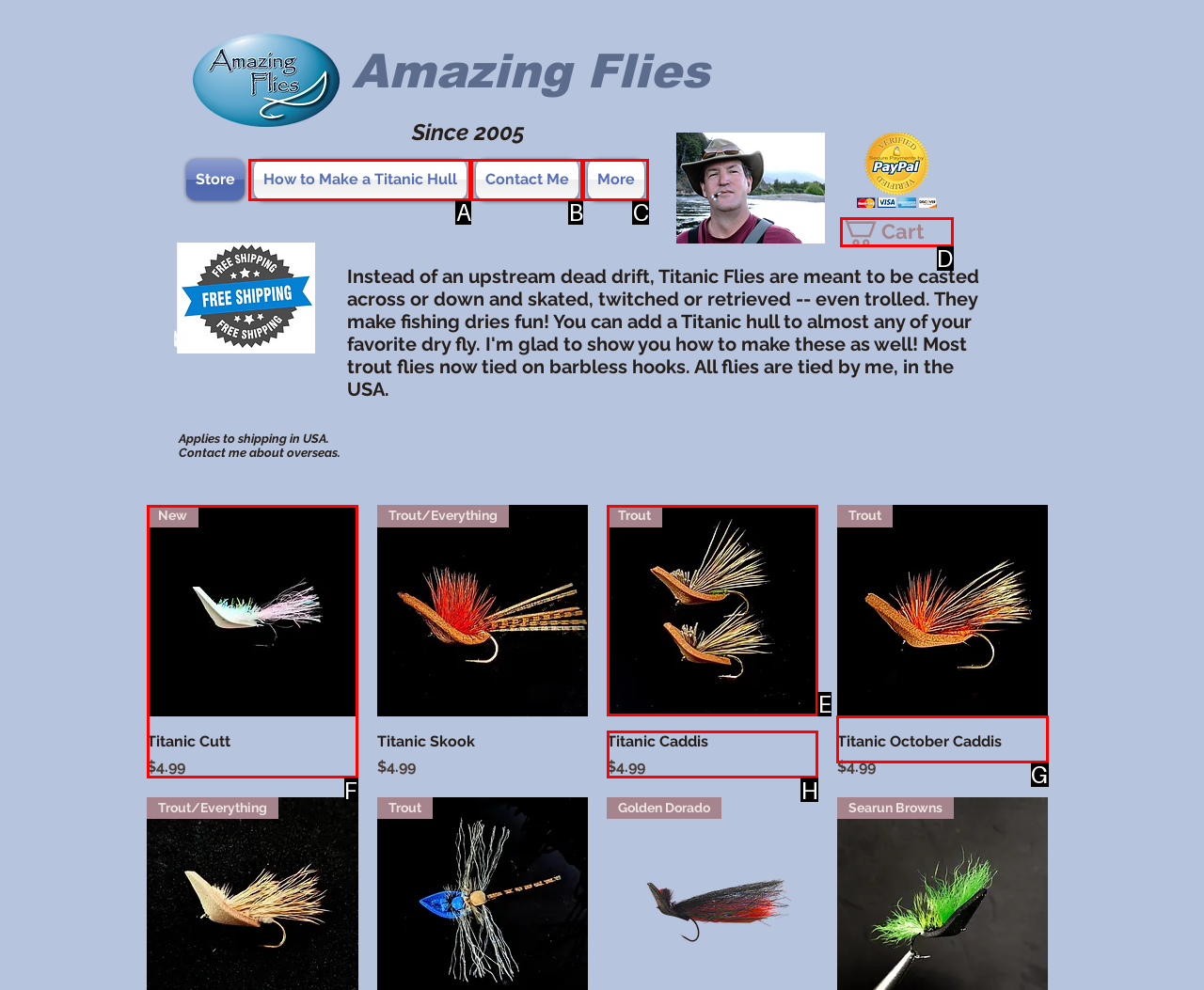Determine which letter corresponds to the UI element to click for this task: View the 'Titanic Cutt' product
Respond with the letter from the available options.

F